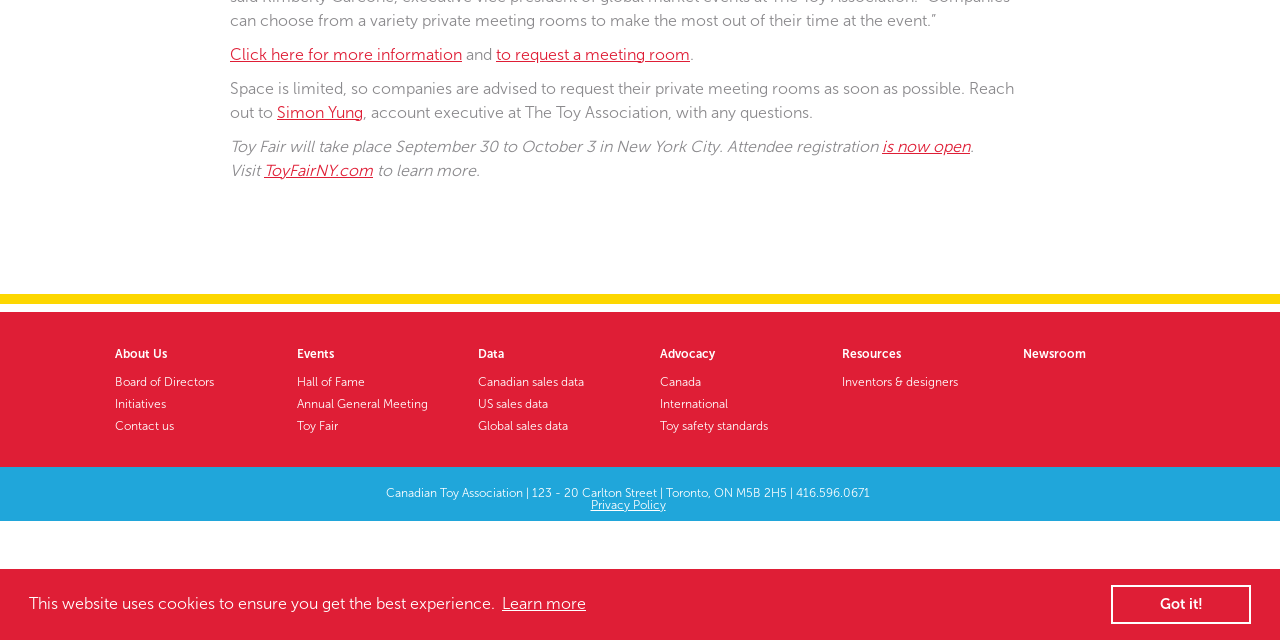Using the webpage screenshot, find the UI element described by alt="Green Small Business". Provide the bounding box coordinates in the format (top-left x, top-left y, bottom-right x, bottom-right y), ensuring all values are floating point numbers between 0 and 1.

None